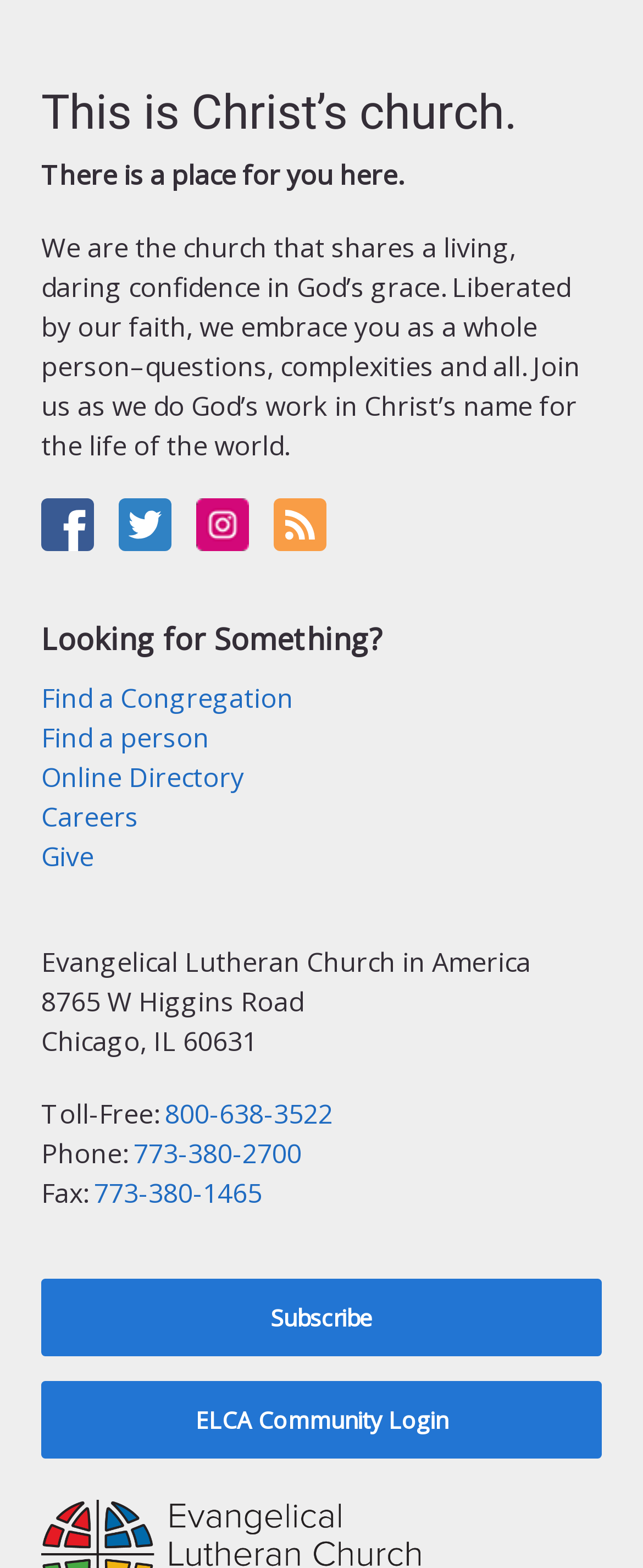Please identify the bounding box coordinates of where to click in order to follow the instruction: "Find a Congregation".

[0.064, 0.433, 0.456, 0.456]